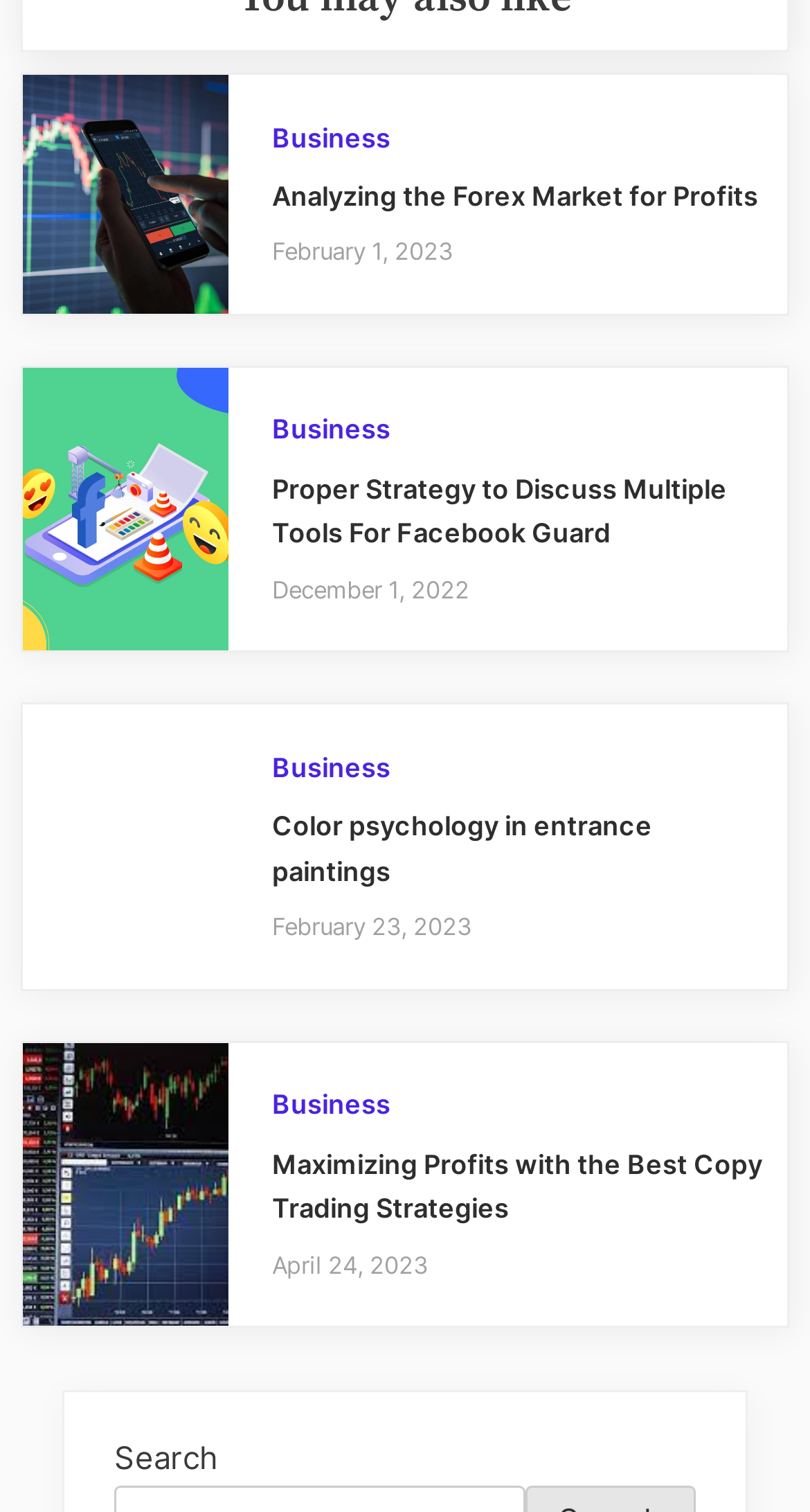How many unique article titles are there?
Look at the image and answer the question with a single word or phrase.

4